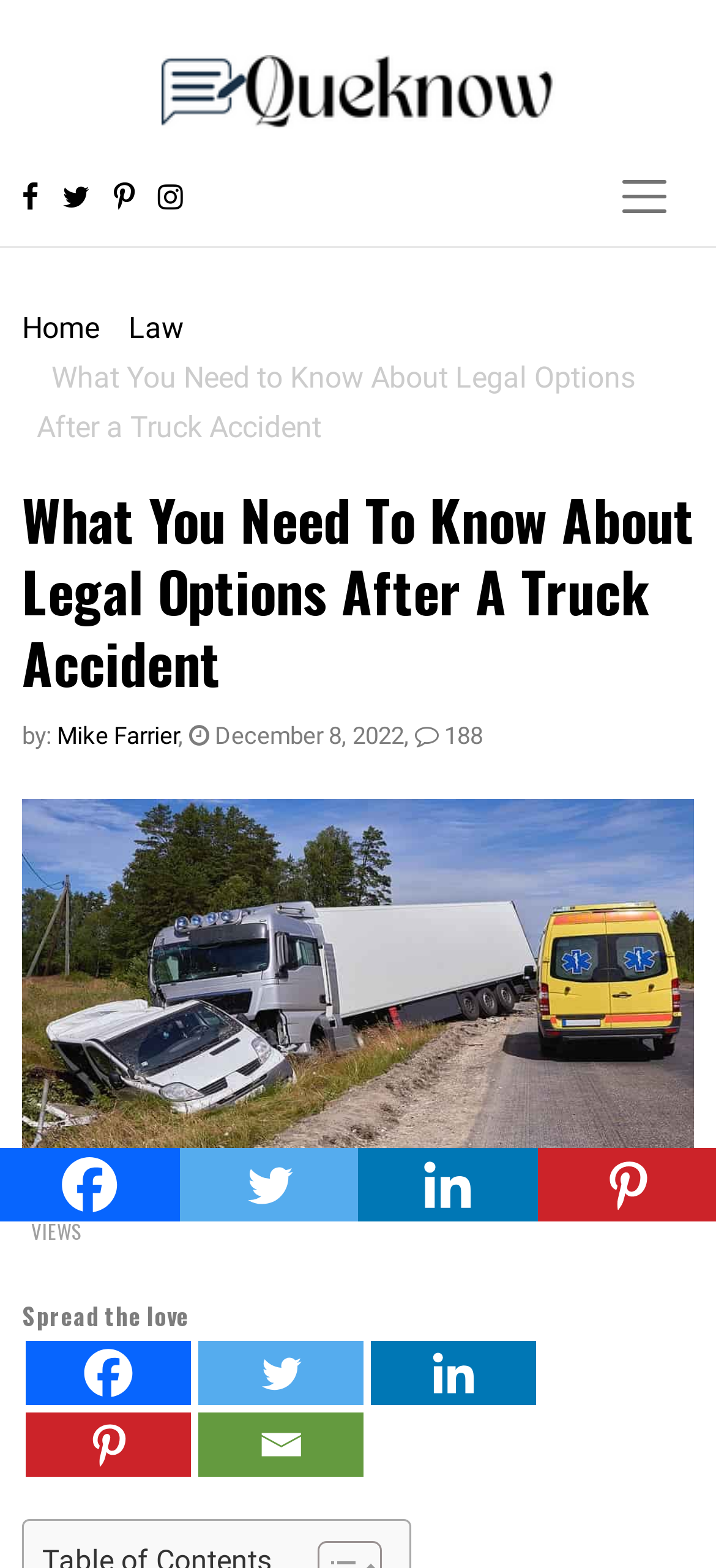Please specify the bounding box coordinates of the clickable region to carry out the following instruction: "Toggle navigation". The coordinates should be four float numbers between 0 and 1, in the format [left, top, right, bottom].

[0.831, 0.103, 0.969, 0.148]